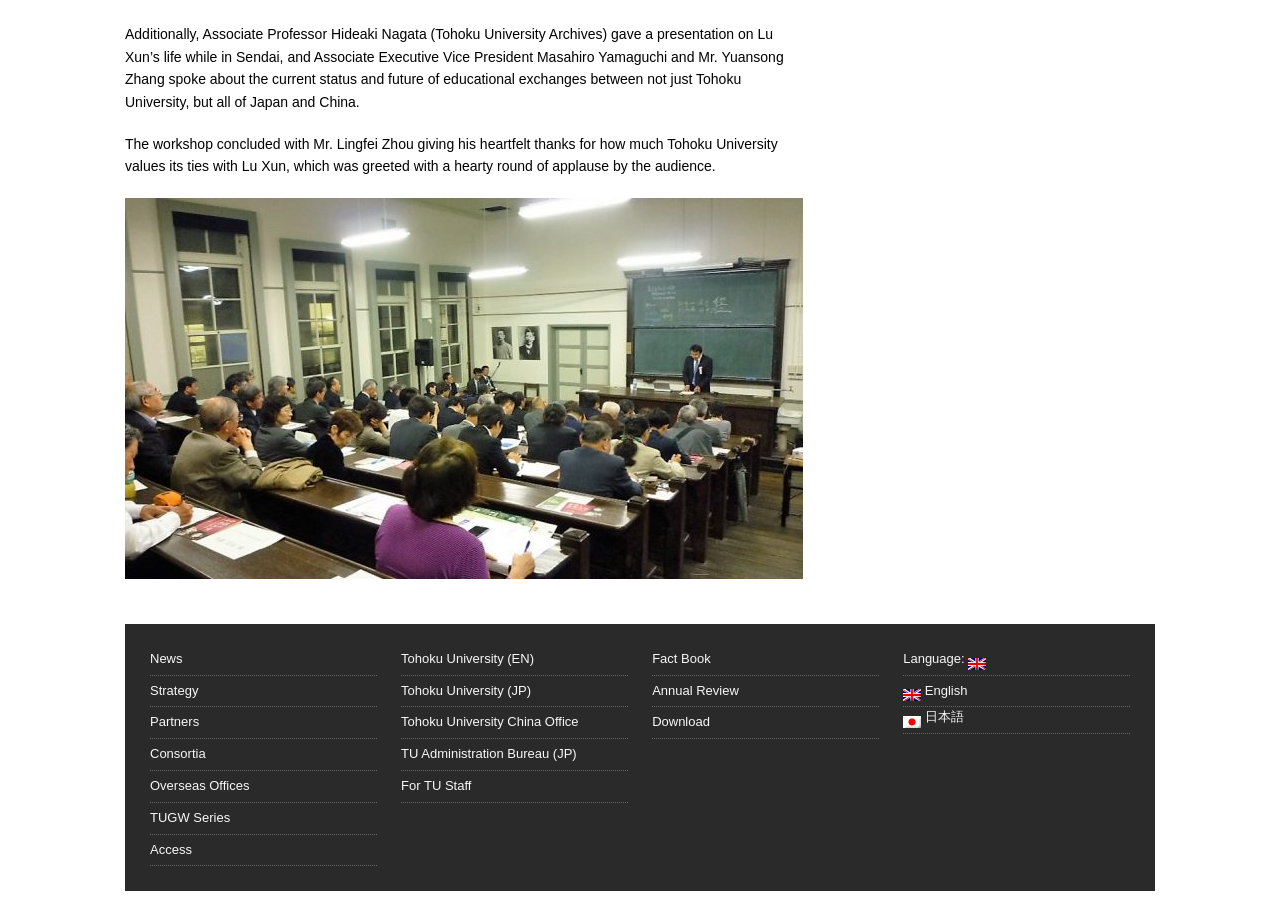How many images are present on the webpage?
Analyze the image and deliver a detailed answer to the question.

There are 3 images present on the webpage, which are the flags for English, English, and Japanese languages, respectively.